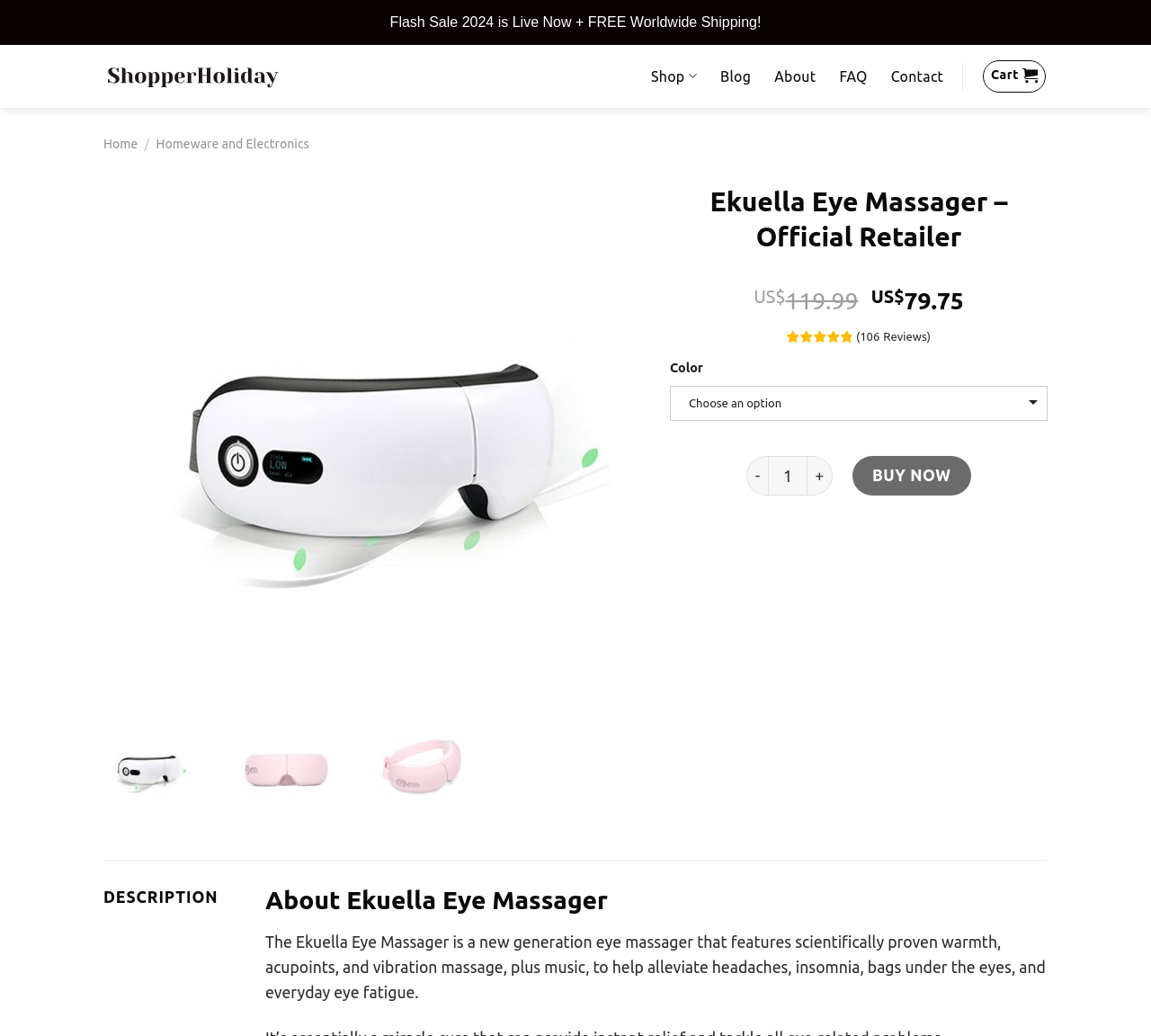Specify the bounding box coordinates of the area to click in order to follow the given instruction: "Click the '+' button to increase product quantity."

[0.702, 0.44, 0.724, 0.479]